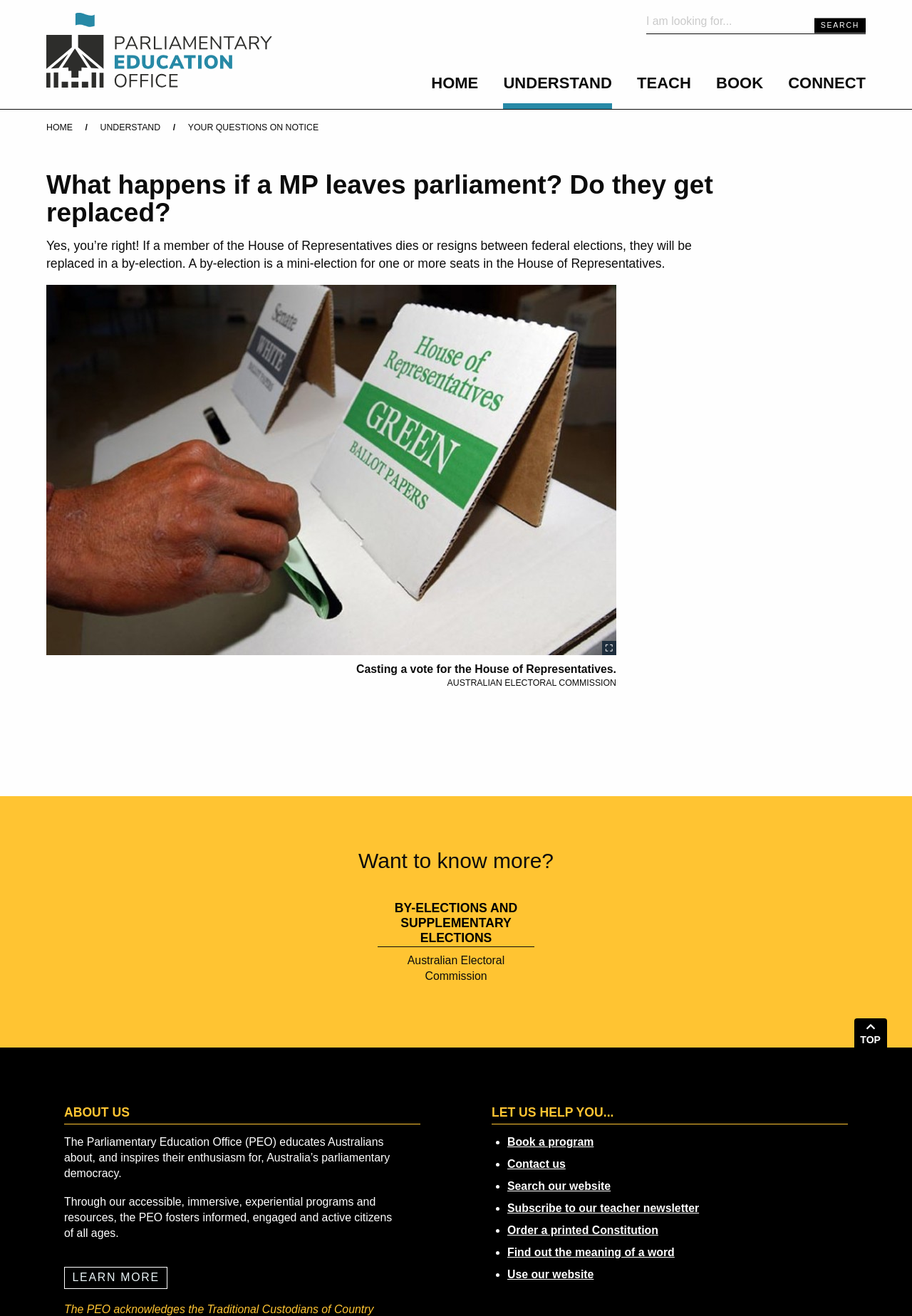Could you highlight the region that needs to be clicked to execute the instruction: "search for answers"?

[0.709, 0.01, 0.949, 0.026]